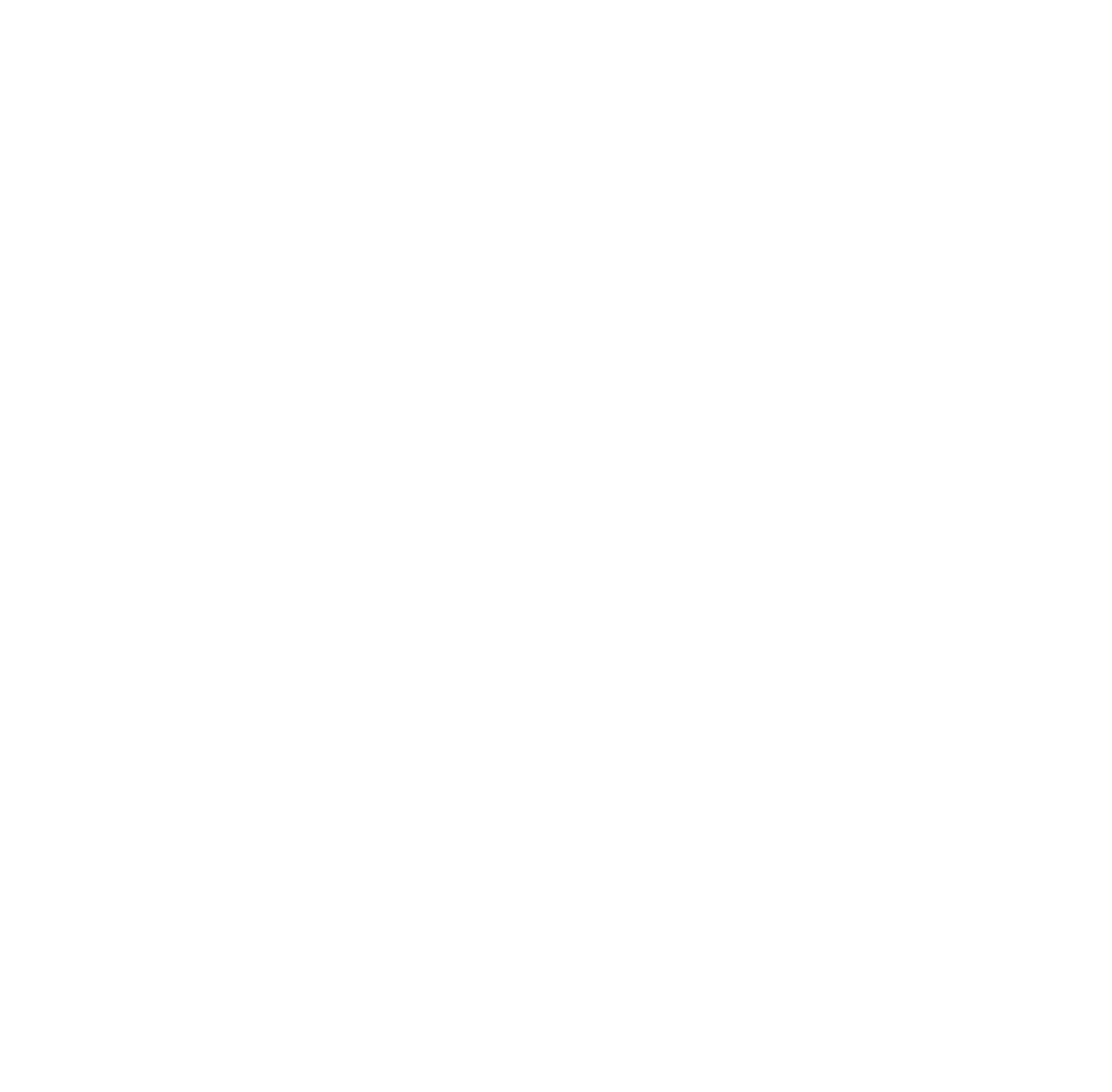Locate the bounding box coordinates of the element you need to click to accomplish the task described by this instruction: "view Terms & Conditions".

[0.051, 0.597, 0.372, 0.649]